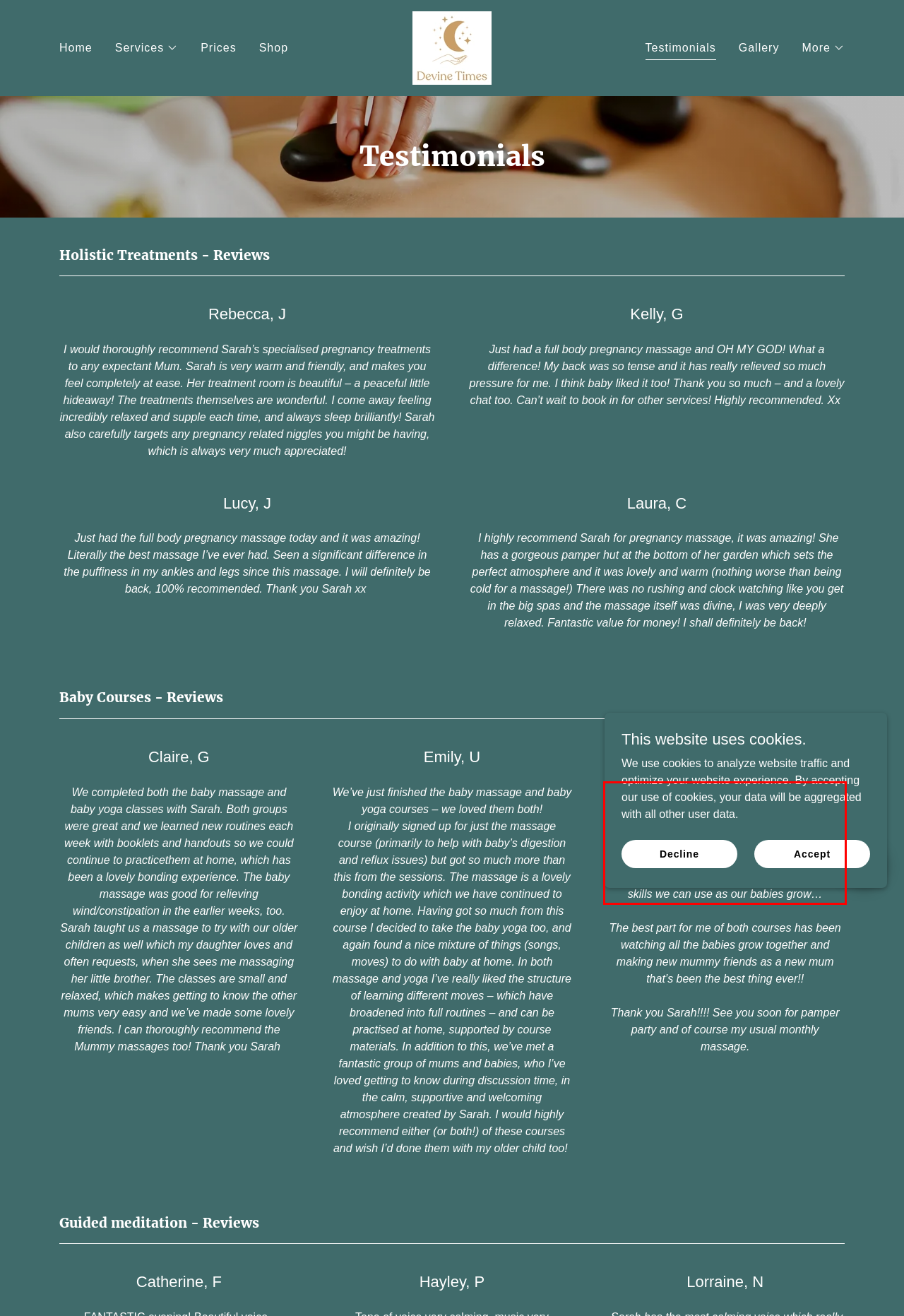You are provided with a screenshot of a webpage containing a red bounding box. Please extract the text enclosed by this red bounding box.

Just completed our baby massage and baby yoga courses! Baby massage was brilliant, I get to take that away with me and soothe George so much more easily if his tummy is off… Baby yoga again was brilliant! We’ve had so much fun learning different techniques and getting skills we can use as our babies grow…